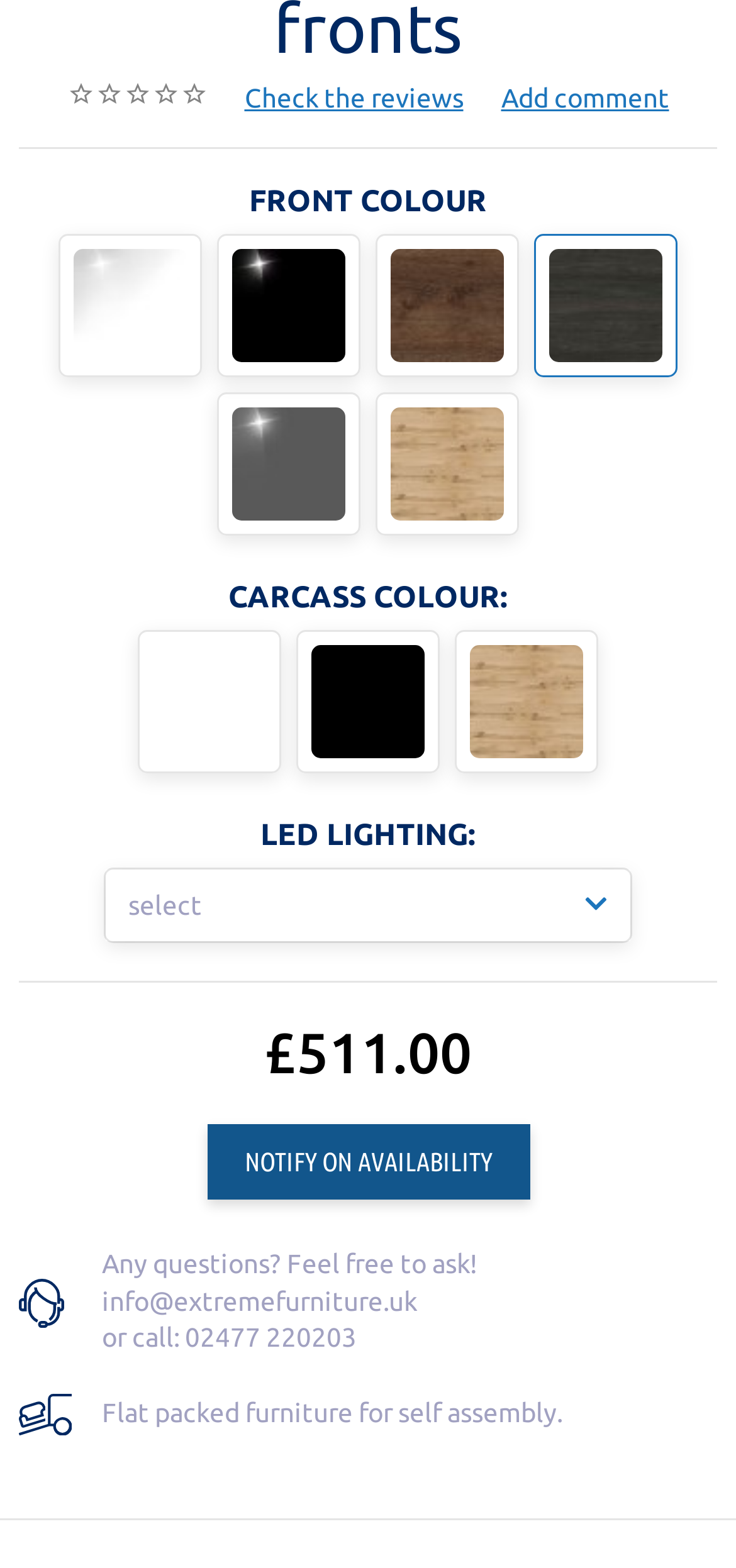Kindly determine the bounding box coordinates for the clickable area to achieve the given instruction: "Select a LED lighting option".

[0.141, 0.553, 0.859, 0.602]